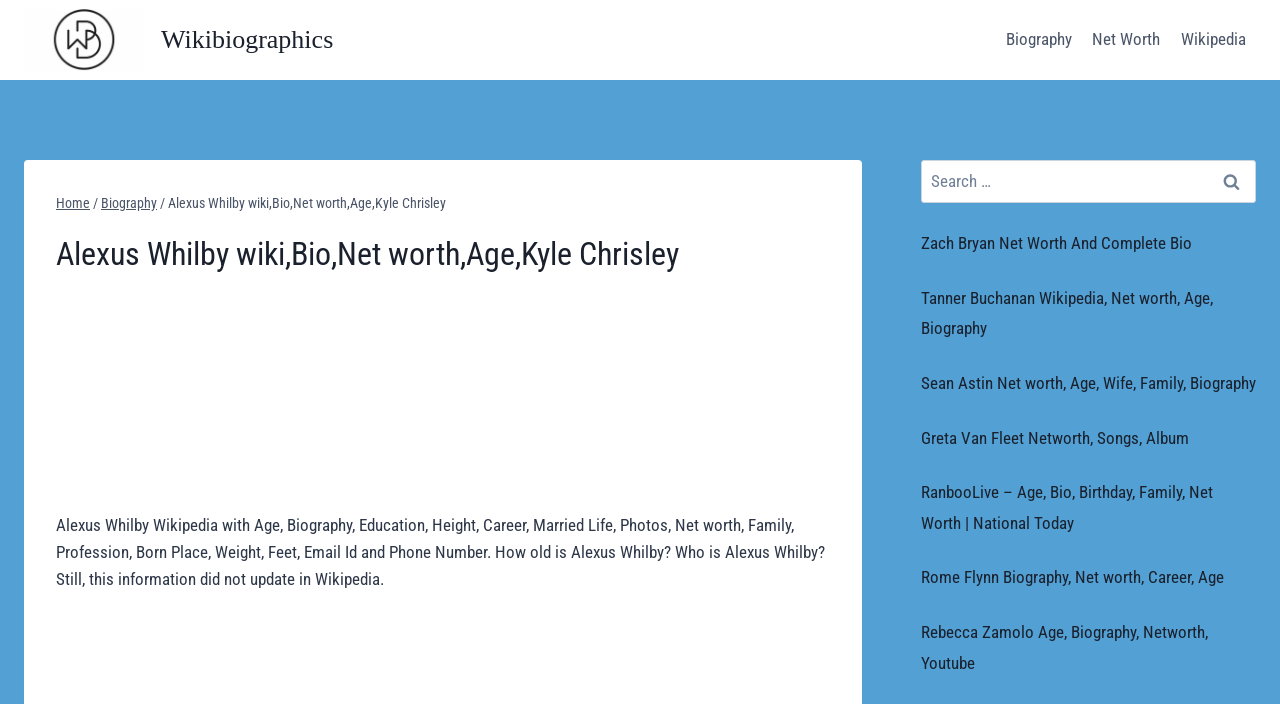Determine the bounding box coordinates of the clickable element to achieve the following action: 'Read about Zach Bryan's net worth'. Provide the coordinates as four float values between 0 and 1, formatted as [left, top, right, bottom].

[0.72, 0.331, 0.931, 0.36]